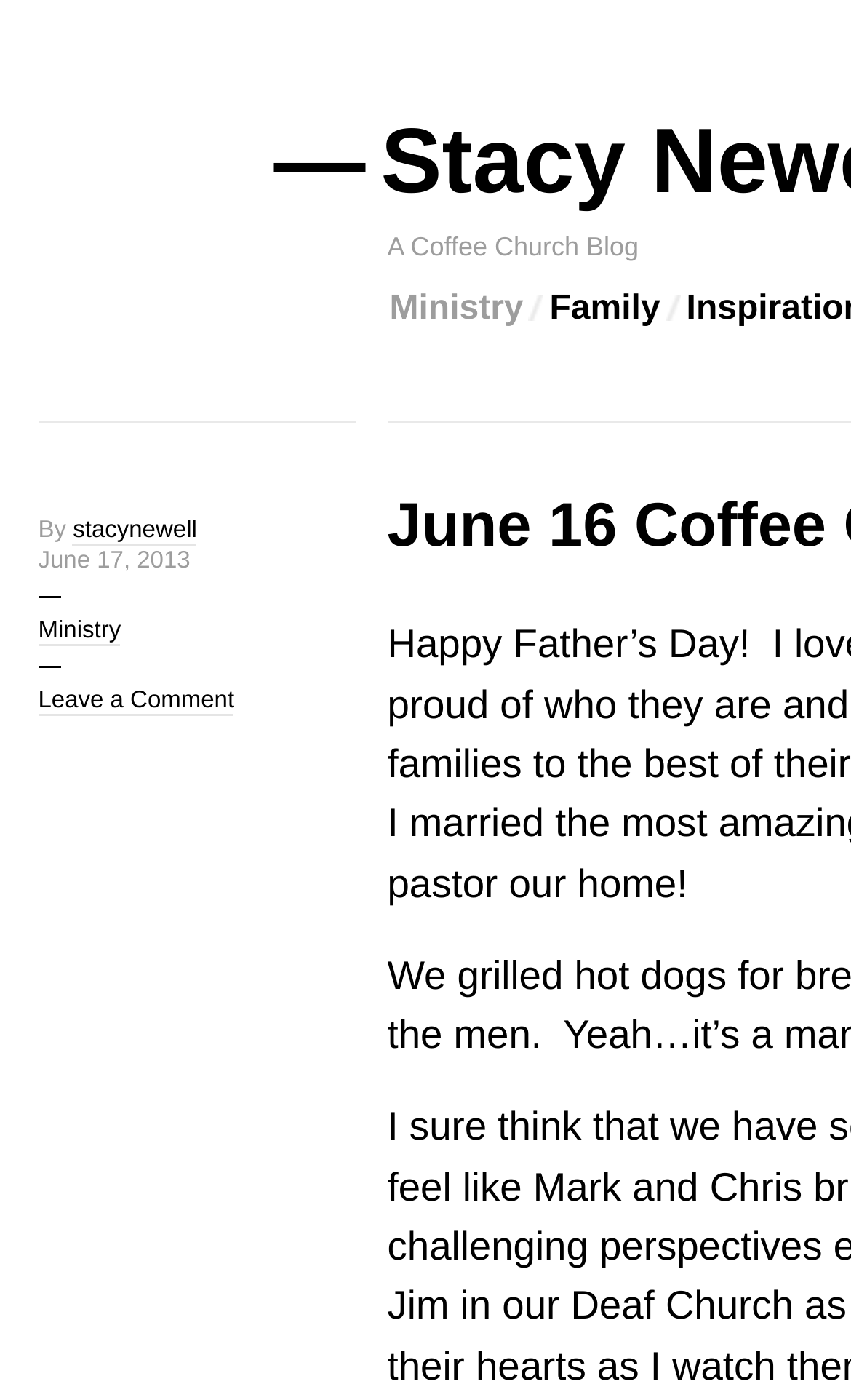Summarize the webpage with intricate details.

The webpage appears to be a blog post or article, with a title "June 16 Coffee Church Highlights Stacy Newell" at the top. Below the title, there are two prominent links, "Ministry" and "Family", positioned side by side, with "Ministry" on the left and "Family" on the right. 

Under the "Family" link, there is a section with several links and a piece of static text "By". The links in this section include "stacynewell", "June 17, 2013", and another "Ministry" link. The "Leave a Comment" link is located at the bottom of this section.

The meta description mentions "Happy Father’s Day" and expresses pride in dads at North Creek, suggesting that the content of the webpage may be related to Father's Day and the role of dads in families.